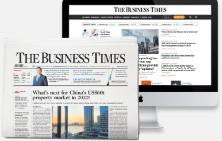Provide a short, one-word or phrase answer to the question below:
What is behind the open newspaper?

A computer screen